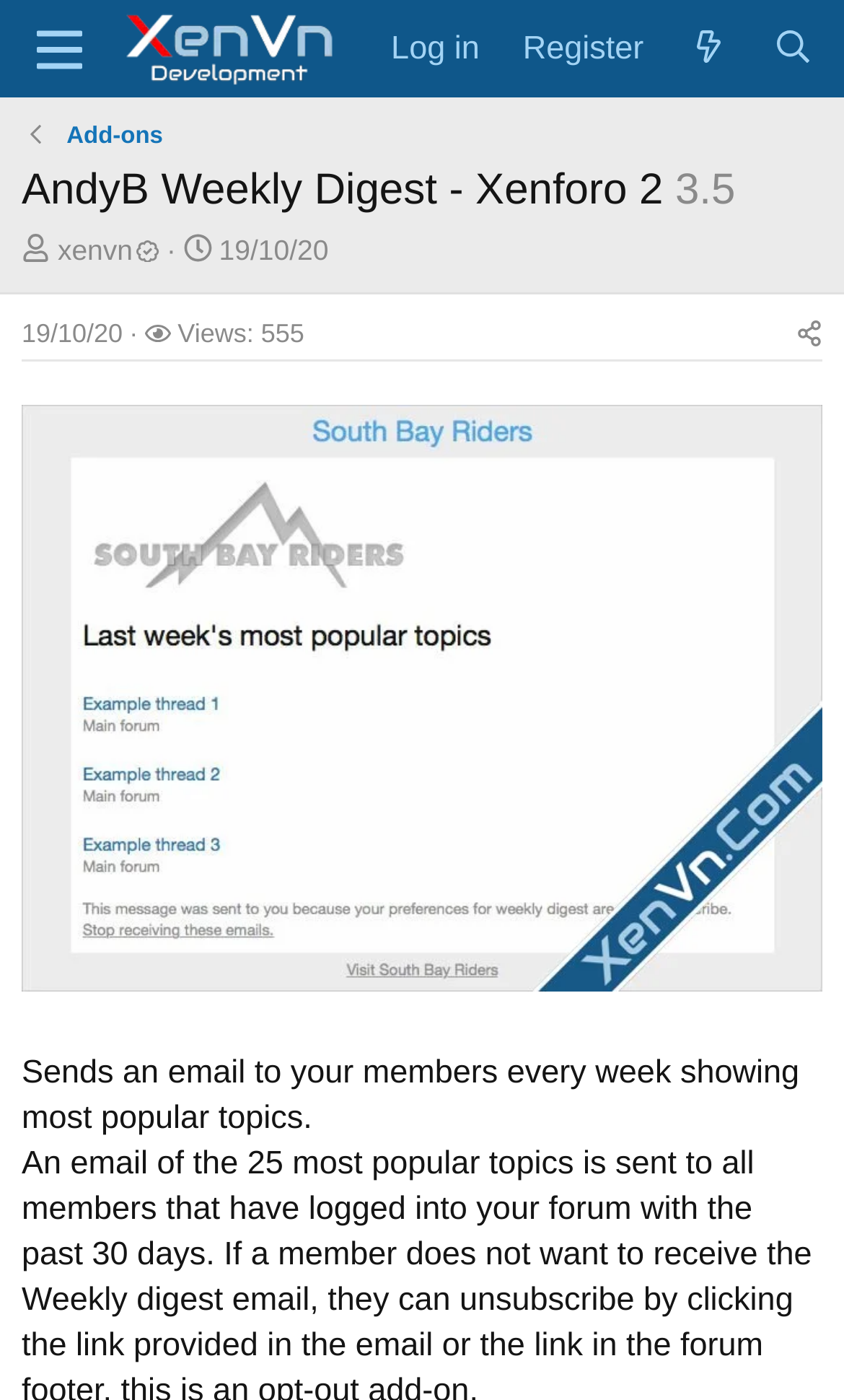What is the purpose of the email sent to members?
Answer the question with as much detail as possible.

Based on the webpage, it is clear that the email sent to members is intended to show the most popular topics. This is evident from the text 'Sends an email to your members every week showing most popular topics.' which is present on the webpage.